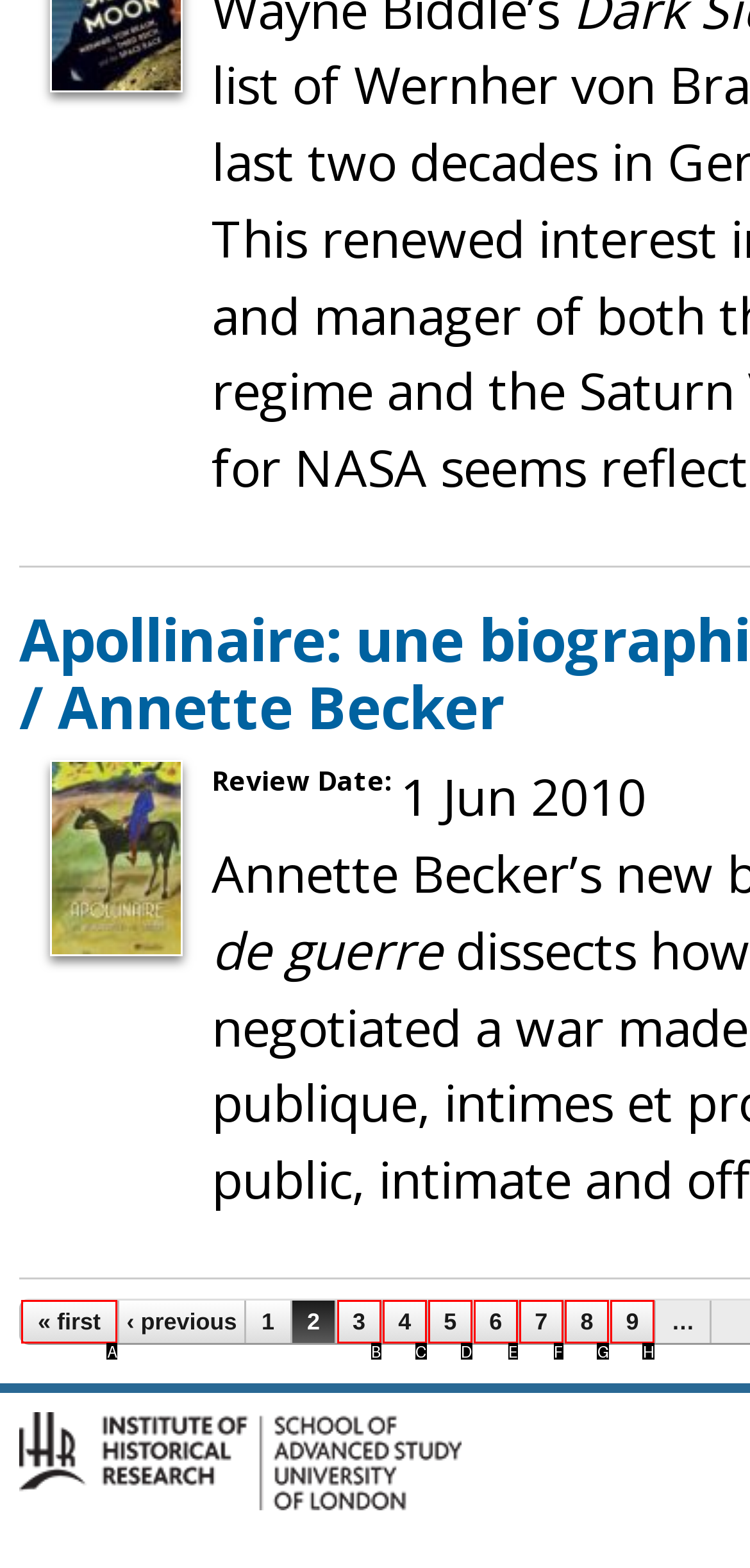From the description: Business Schools, identify the option that best matches and reply with the letter of that option directly.

None